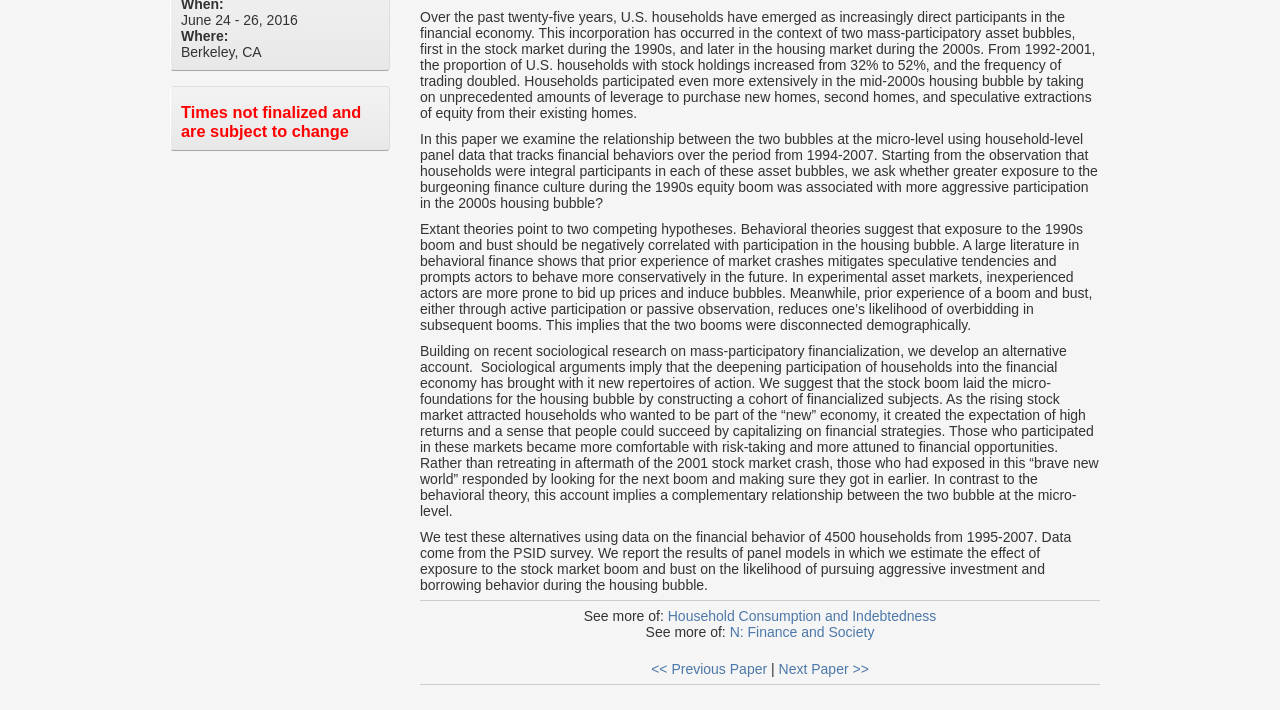Find the bounding box coordinates for the UI element that matches this description: "<< Previous Paper".

[0.509, 0.93, 0.599, 0.953]